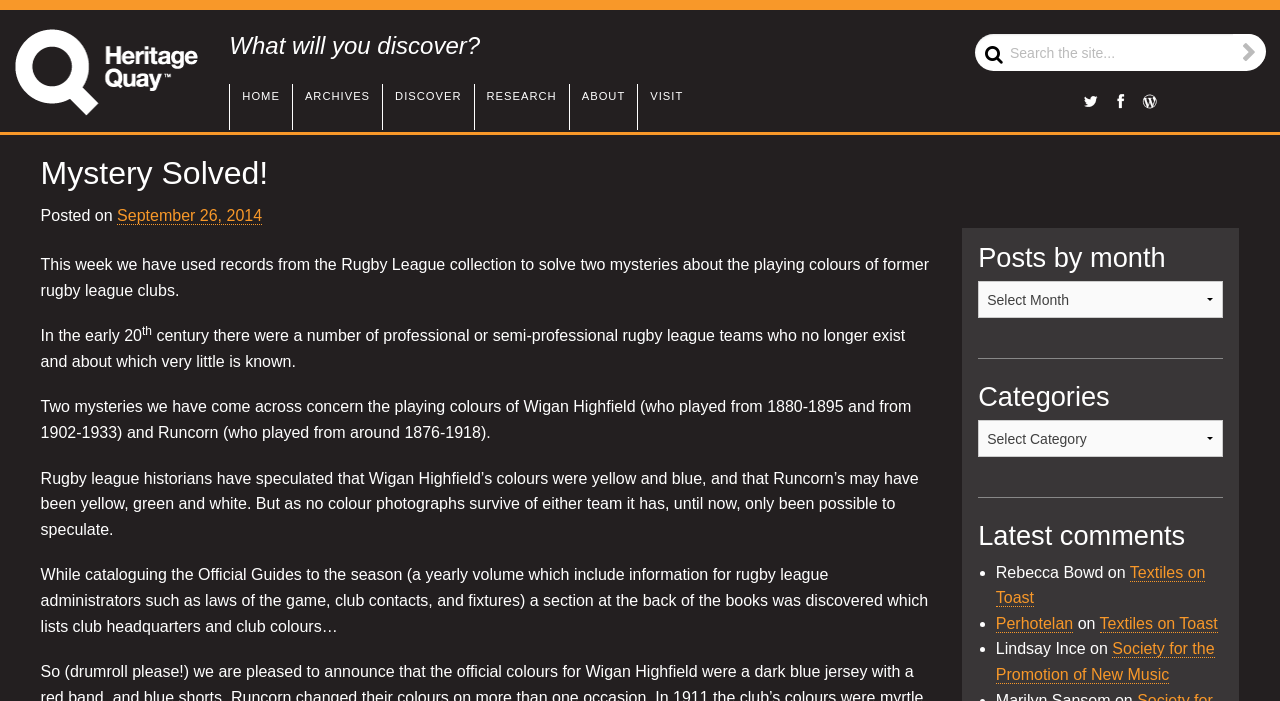Find the bounding box coordinates corresponding to the UI element with the description: "Perhotelan". The coordinates should be formatted as [left, top, right, bottom], with values as floats between 0 and 1.

[0.778, 0.877, 0.838, 0.903]